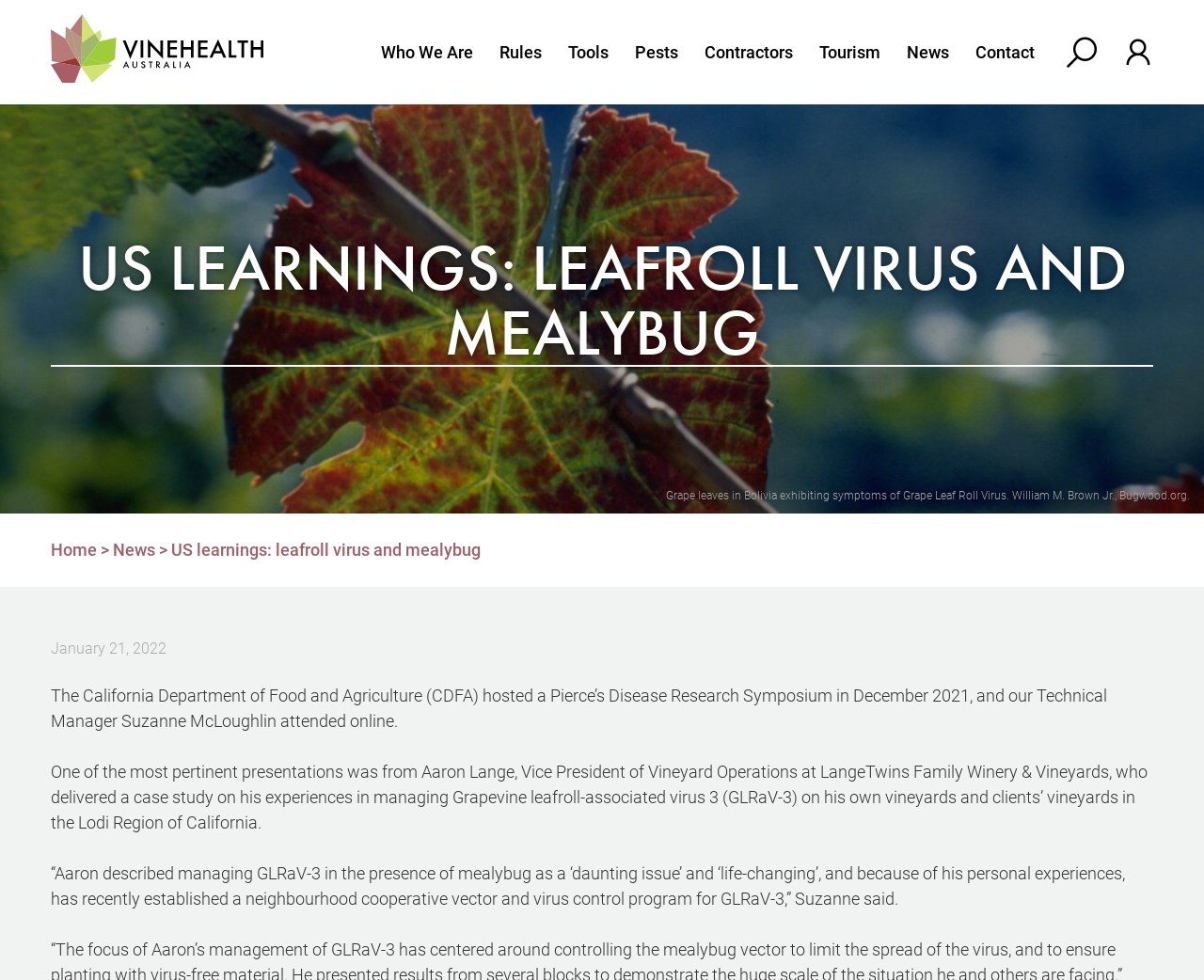Extract the bounding box of the UI element described as: "January 21, 2022January 24, 2022".

[0.042, 0.652, 0.138, 0.67]